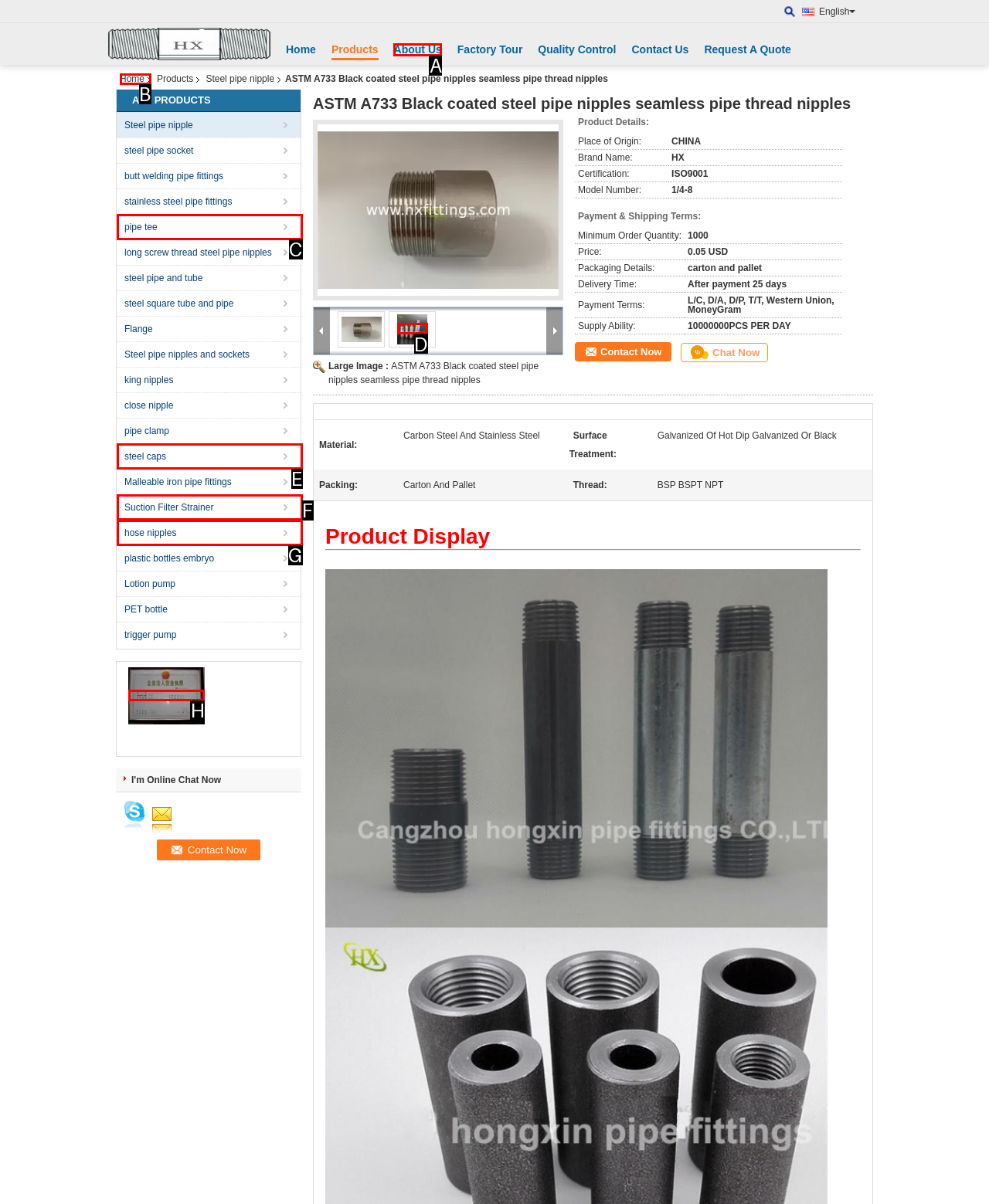Determine the HTML element to click for the instruction: Click the 'Good quality steel pipe socket for sales' link.
Answer with the letter corresponding to the correct choice from the provided options.

H